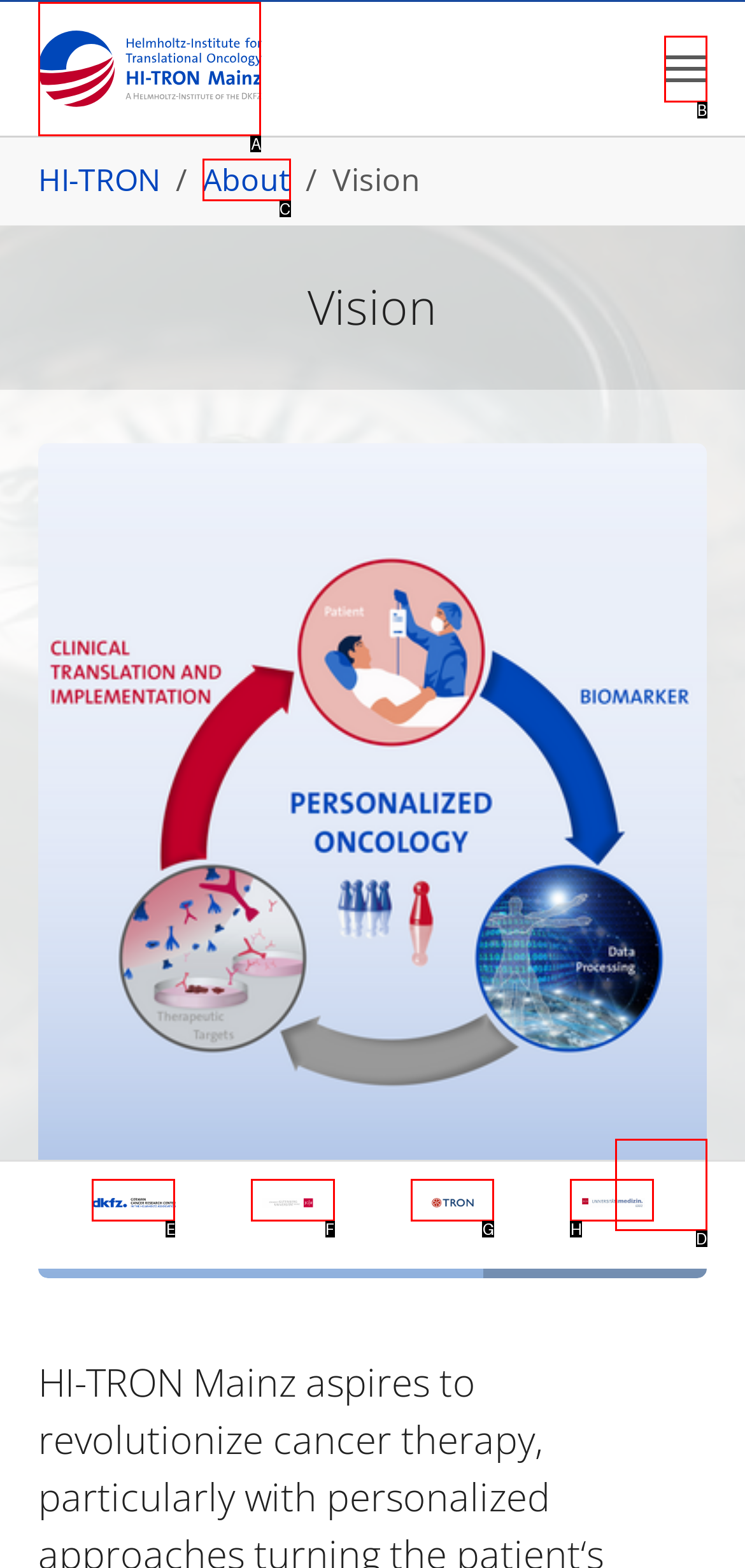Determine which HTML element to click for this task: Toggle navigation Provide the letter of the selected choice.

B